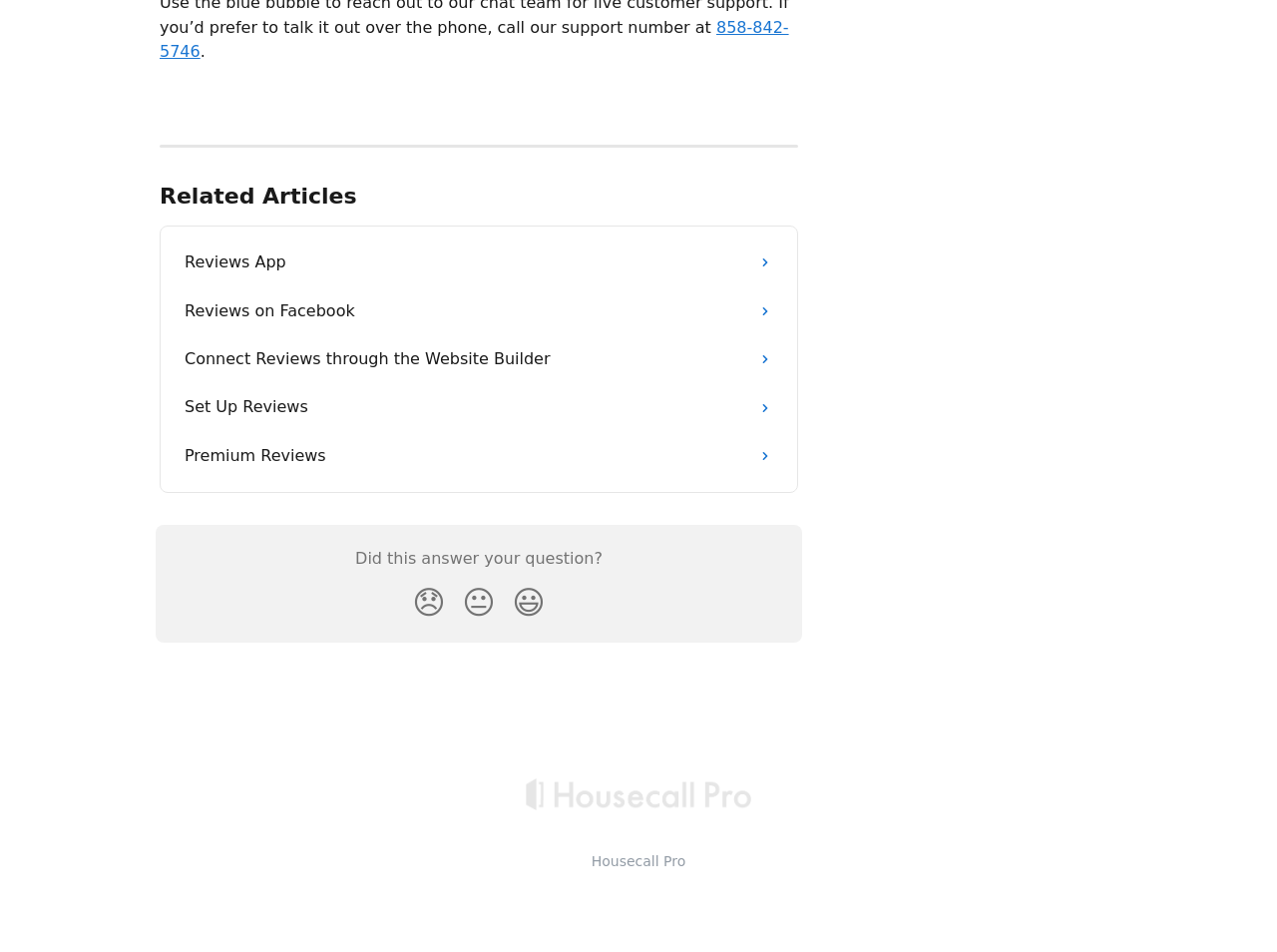Show the bounding box coordinates of the region that should be clicked to follow the instruction: "Check the Privacy Policy."

None